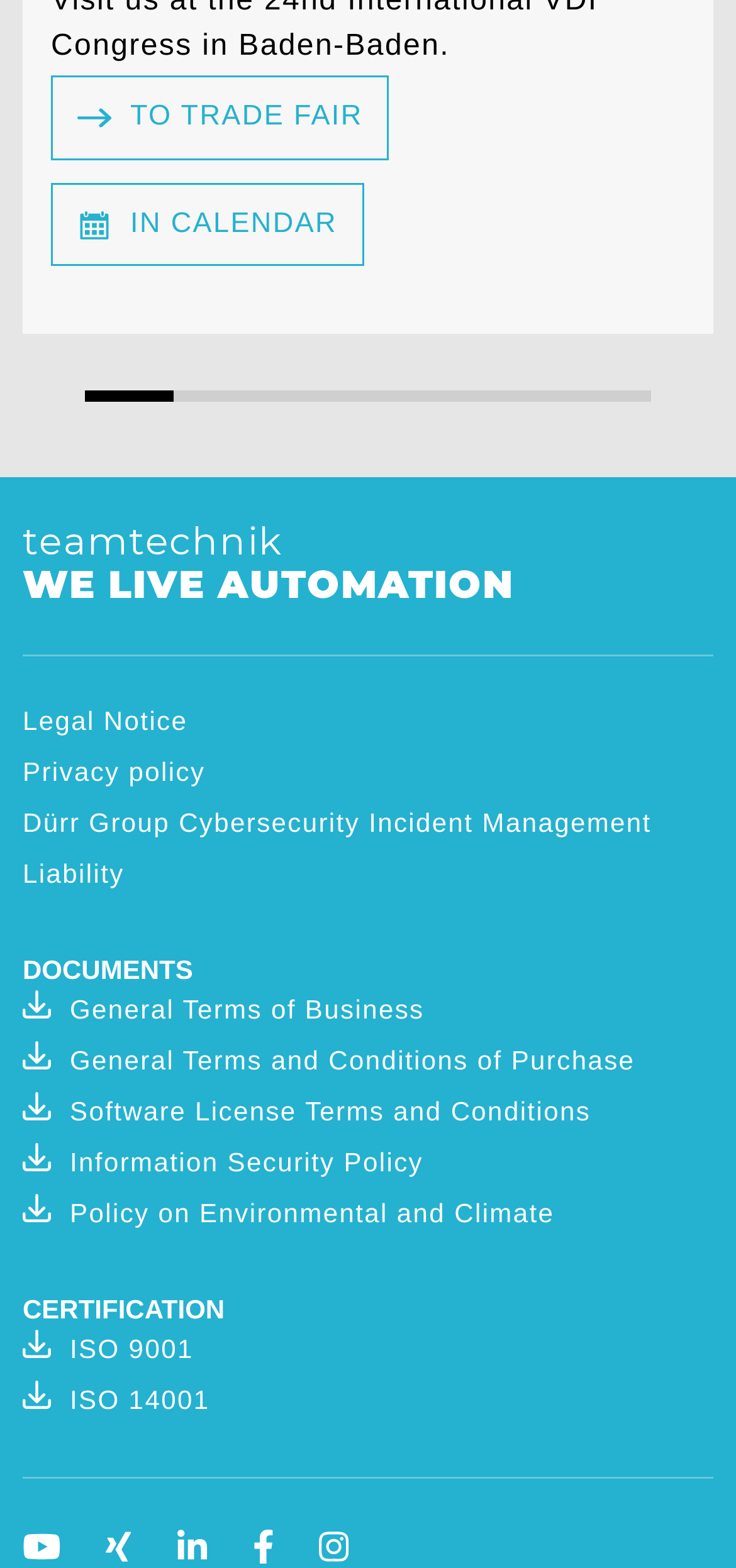Find the bounding box coordinates for the area that must be clicked to perform this action: "Read General Terms of Business".

[0.031, 0.632, 0.969, 0.664]